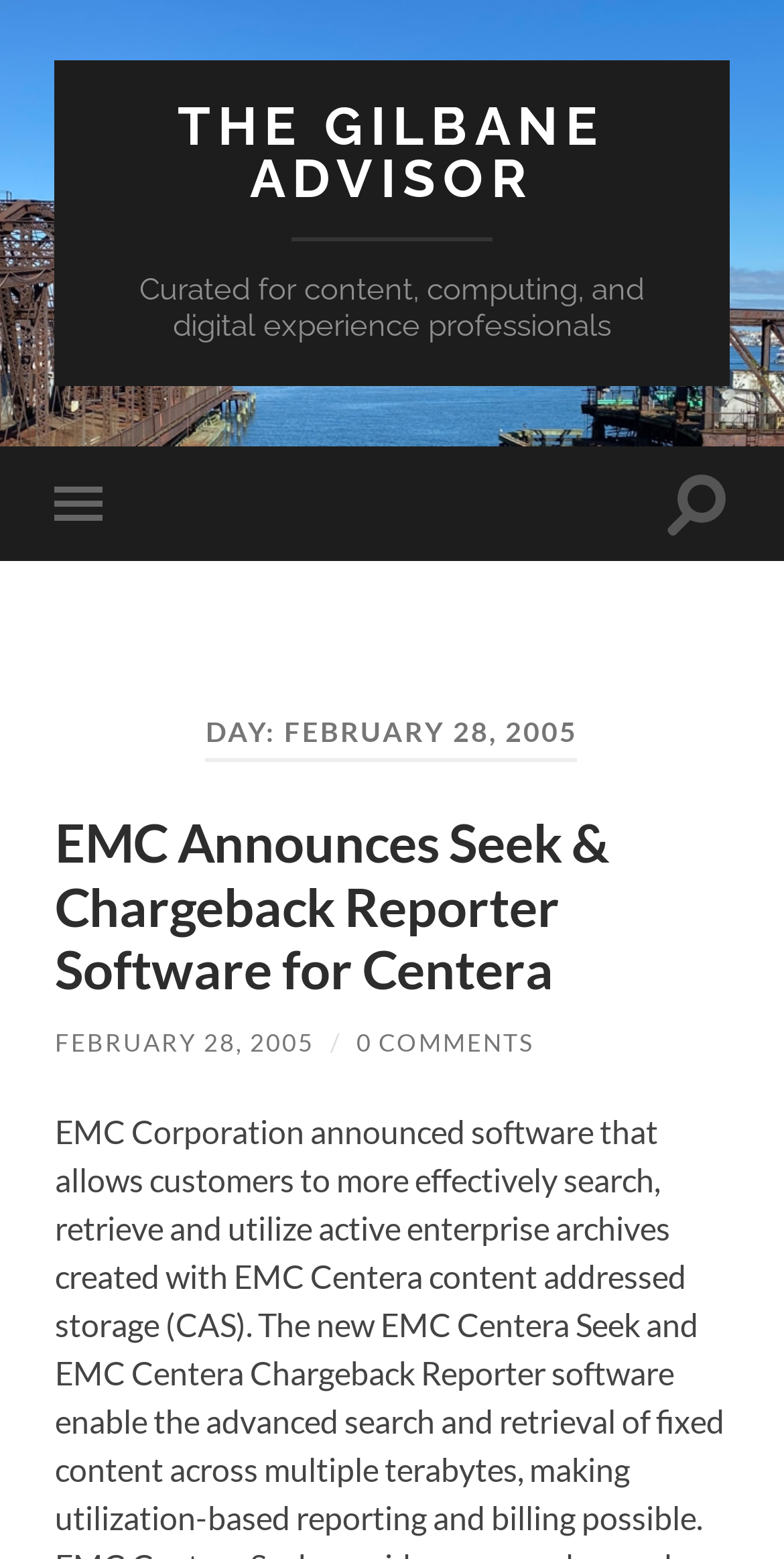Identify the bounding box for the UI element specified in this description: "Toggle search field". The coordinates must be four float numbers between 0 and 1, formatted as [left, top, right, bottom].

[0.848, 0.286, 0.93, 0.36]